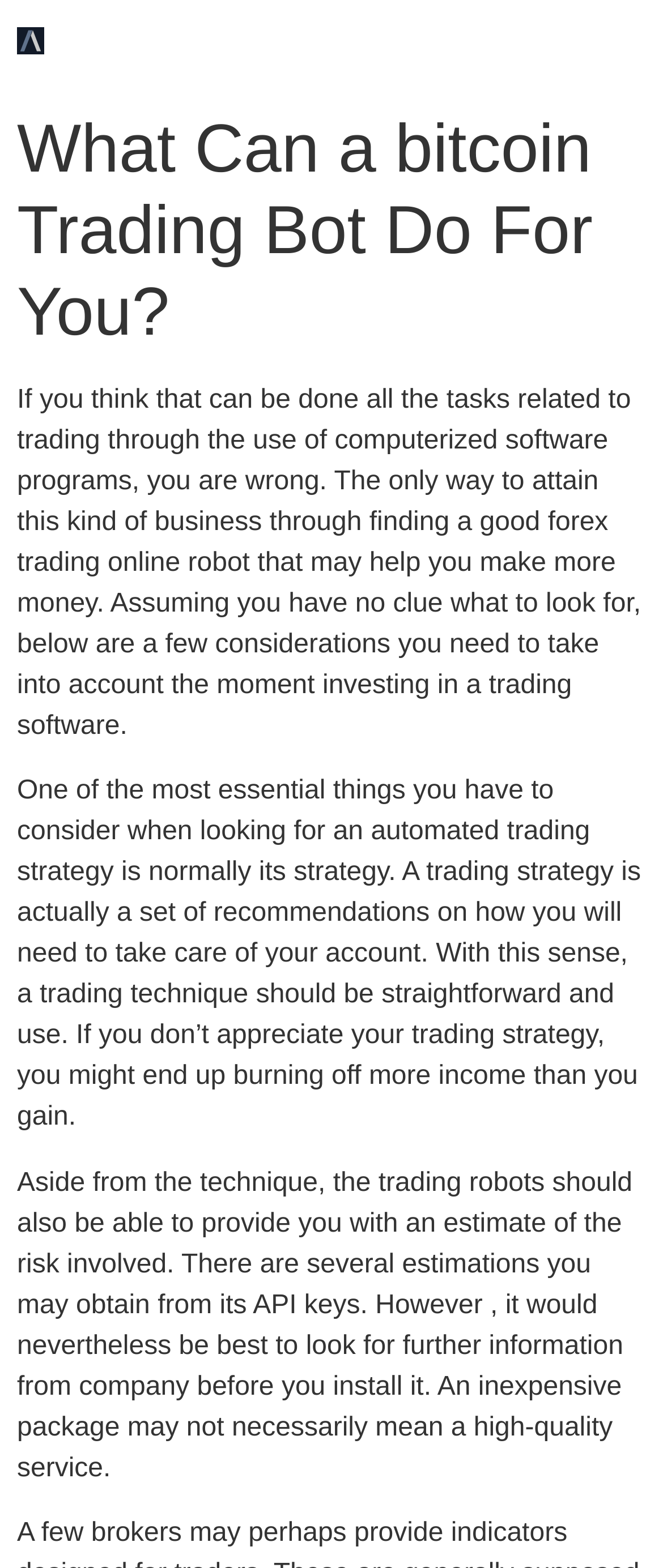Provide a brief response to the question below using a single word or phrase: 
What should you look for in a trading robot?

risk estimate and strategy